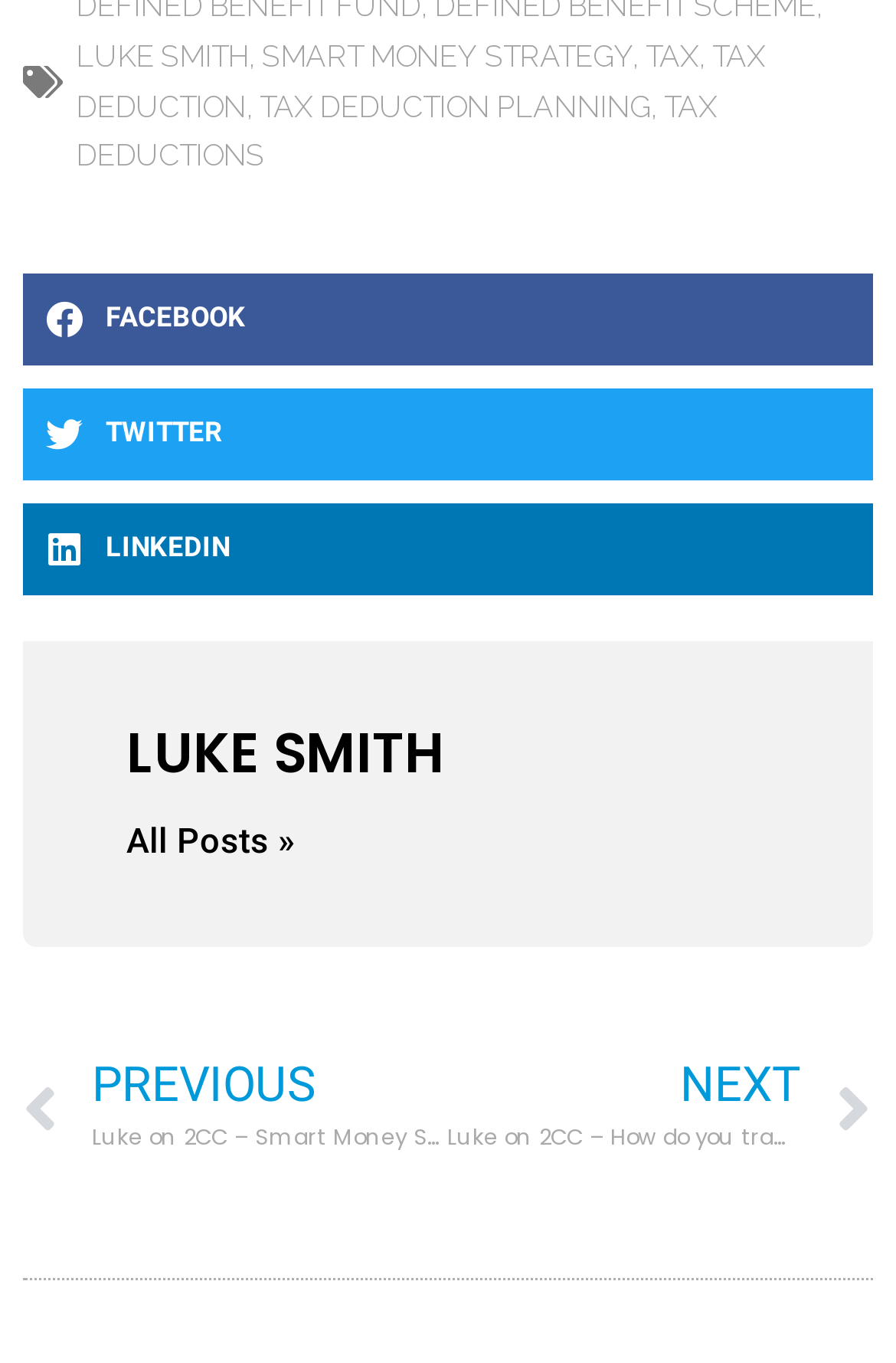Locate the bounding box coordinates of the clickable area needed to fulfill the instruction: "Click on Luke Smith's profile".

[0.141, 0.53, 0.859, 0.578]